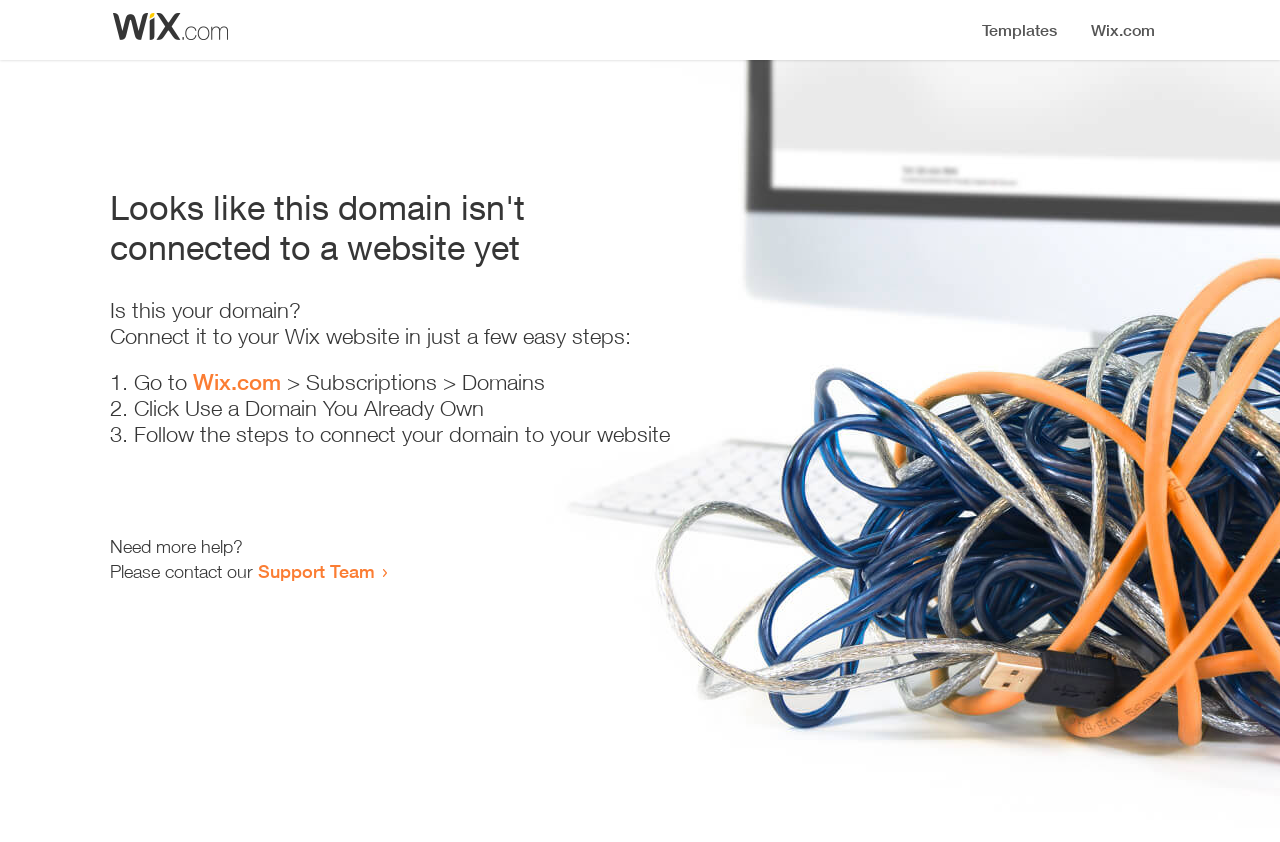Describe all the visual and textual components of the webpage comprehensively.

The webpage appears to be an error page, indicating that a domain is not connected to a website yet. At the top, there is a small image, likely a logo or icon. Below the image, a prominent heading reads "Looks like this domain isn't connected to a website yet". 

Underneath the heading, there is a series of instructions to connect the domain to a Wix website. The instructions are presented in a step-by-step format, with each step numbered and accompanied by a brief description. The first step is to go to Wix.com, followed by navigating to the Subscriptions and Domains section. The second step is to click "Use a Domain You Already Own", and the third step is to follow the instructions to connect the domain to the website.

At the bottom of the page, there is a section offering additional help, with a message "Need more help?" followed by an invitation to contact the Support Team through a link.